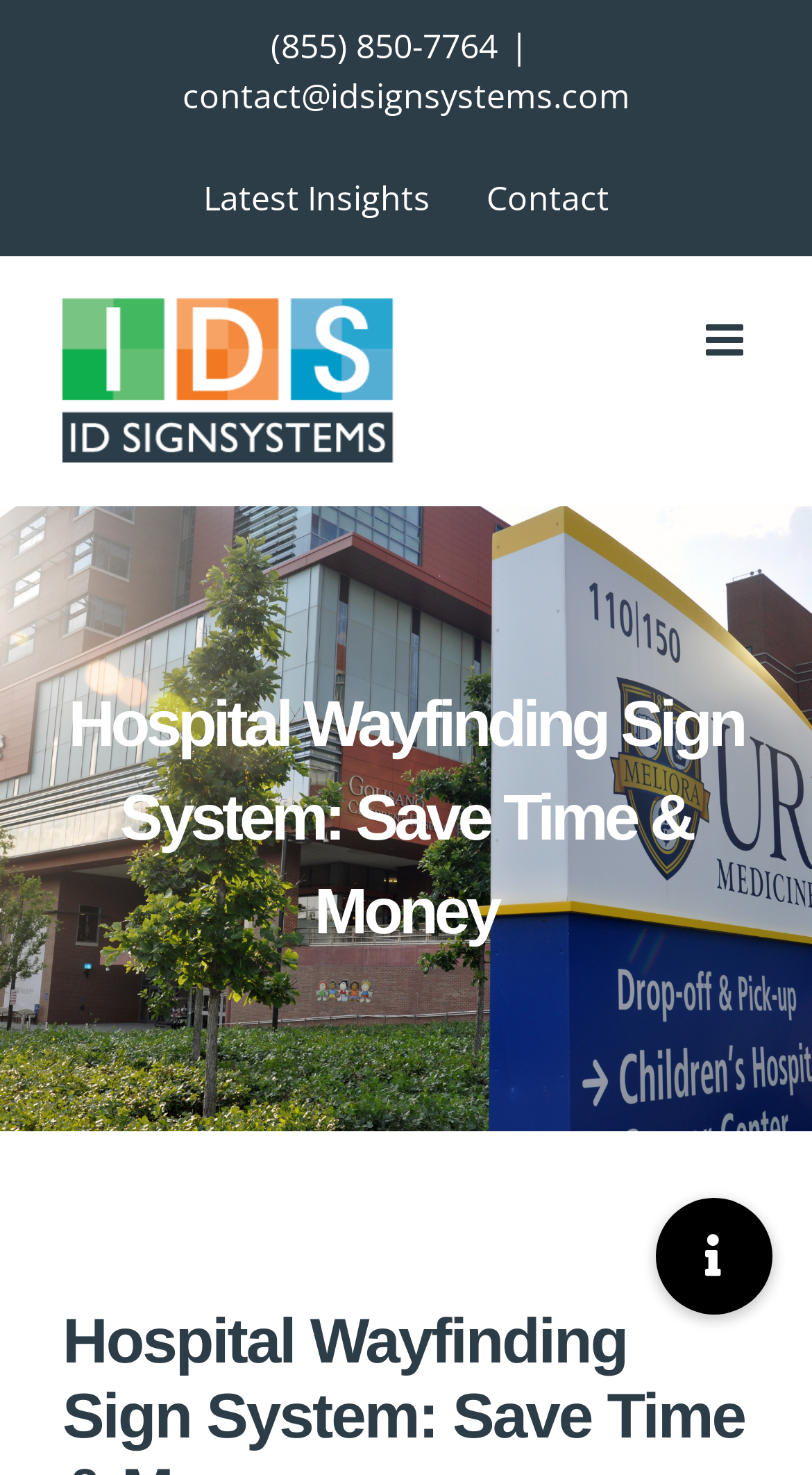Can you find the bounding box coordinates for the element that needs to be clicked to execute this instruction: "Toggle the mobile menu"? The coordinates should be given as four float numbers between 0 and 1, i.e., [left, top, right, bottom].

[0.869, 0.216, 0.923, 0.246]